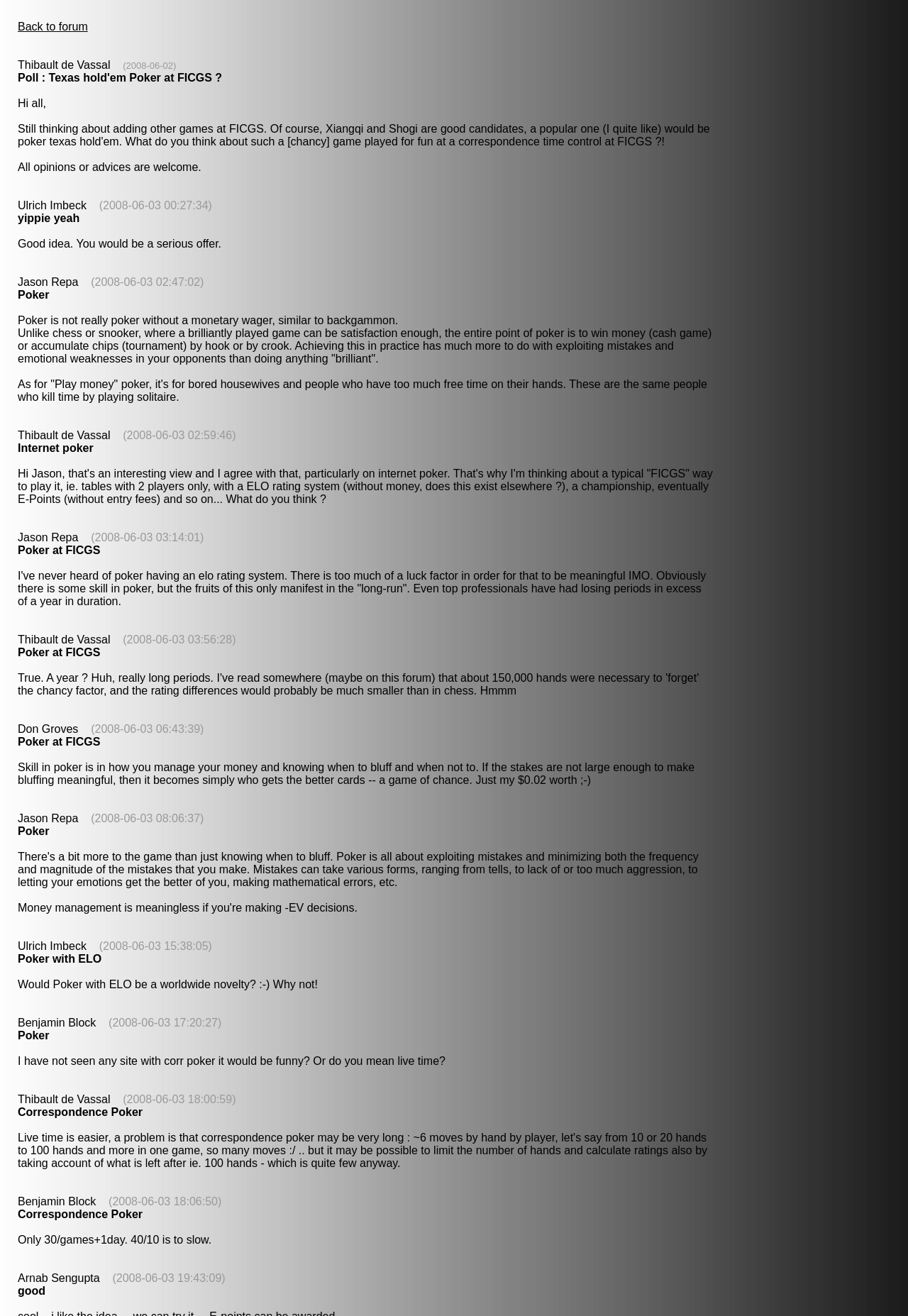How many users participated in this forum?
Using the details shown in the screenshot, provide a comprehensive answer to the question.

I counted the number of unique user names mentioned in the posts, which are 'Thibault de Vassal', 'Ulrich Imbeck', 'Jason Repa', 'Don Groves', 'Benjamin Block', and 'Arnab Sengupta'. There are 9 unique user names.